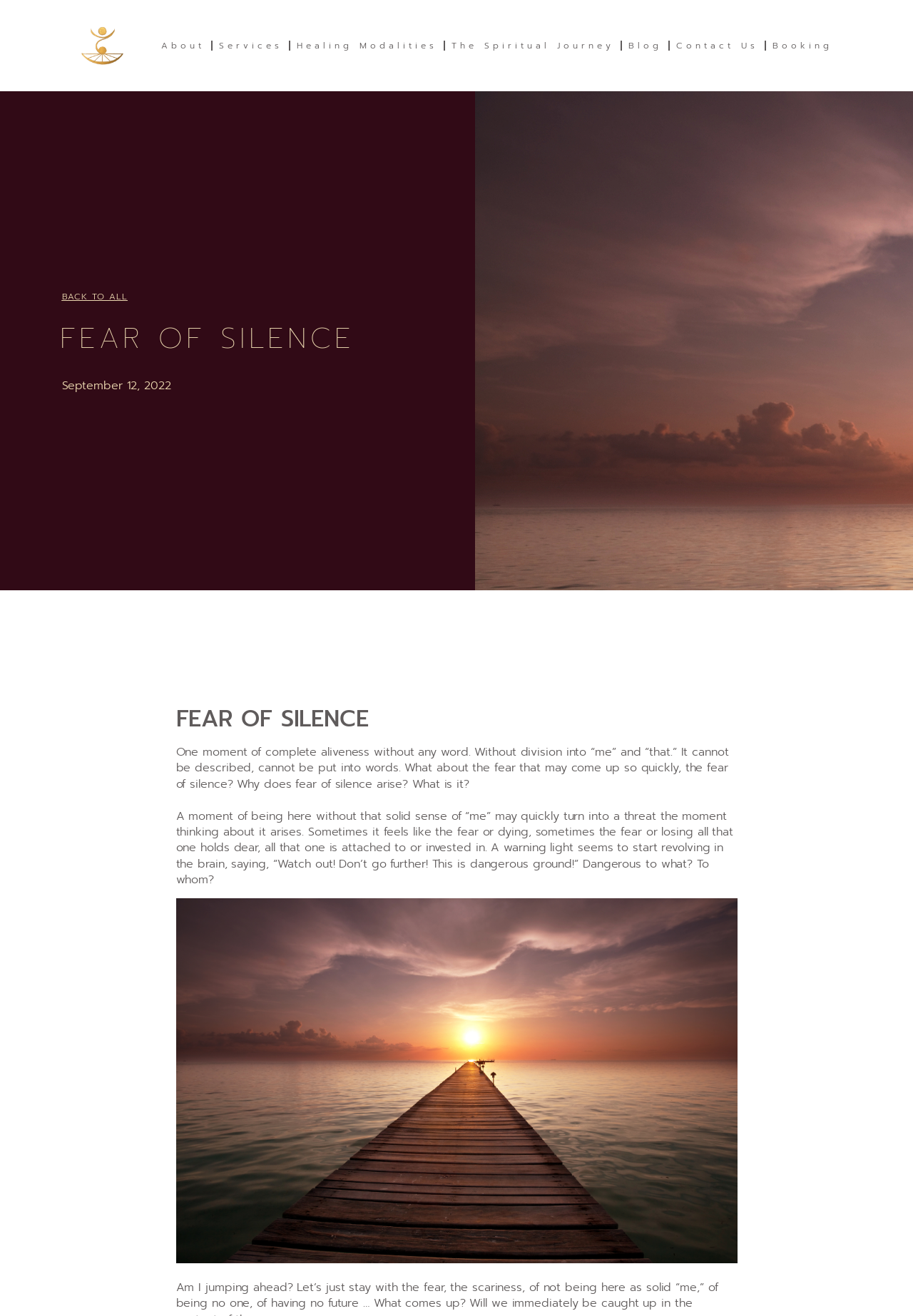What is the date mentioned on the webpage?
Please provide an in-depth and detailed response to the question.

The date 'September 12, 2022' is mentioned on the webpage, which can be found in the time element on the page. This date is likely related to the publication or update of the webpage's content.